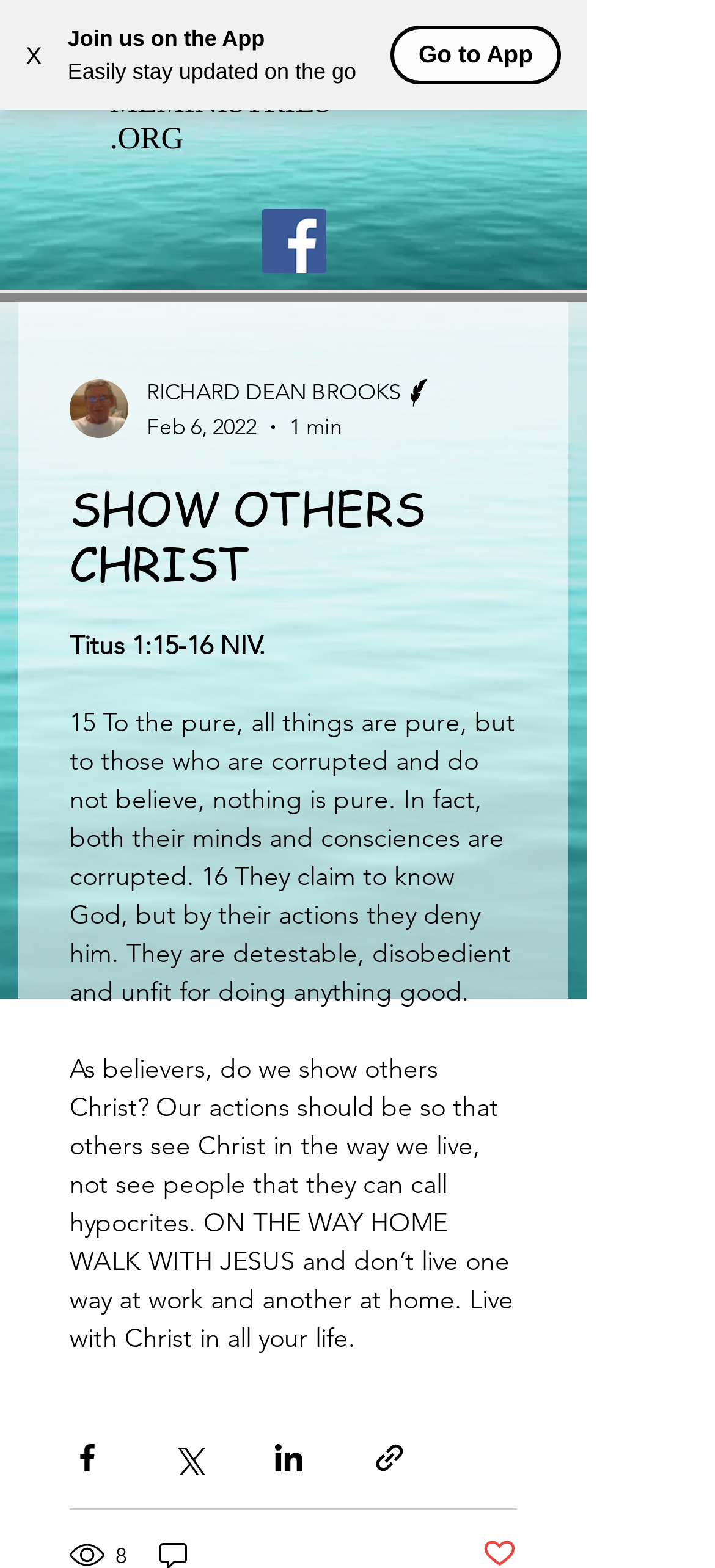Locate the bounding box coordinates of the area where you should click to accomplish the instruction: "Close the current window".

[0.0, 0.01, 0.095, 0.06]